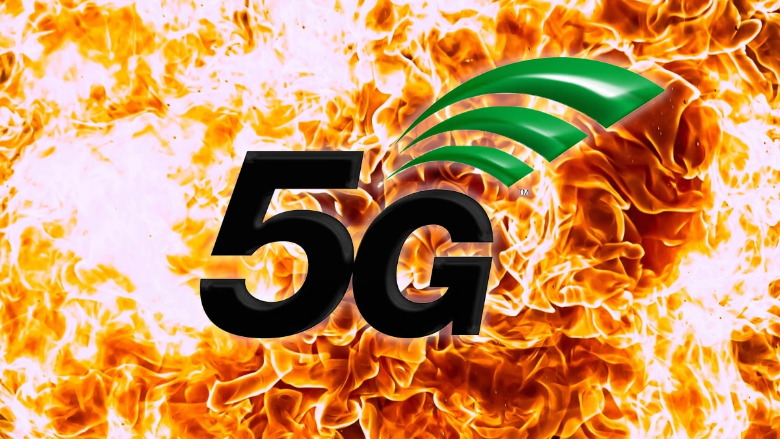What do the green waves above the '5G' logo signify?
Using the image, provide a detailed and thorough answer to the question.

The green waves above the '5G' logo are intertwined, suggesting a connection or a flow. Given the context of the image, it is reasonable to infer that these waves represent high-speed connectivity, which is a key aspect of 5G technology.